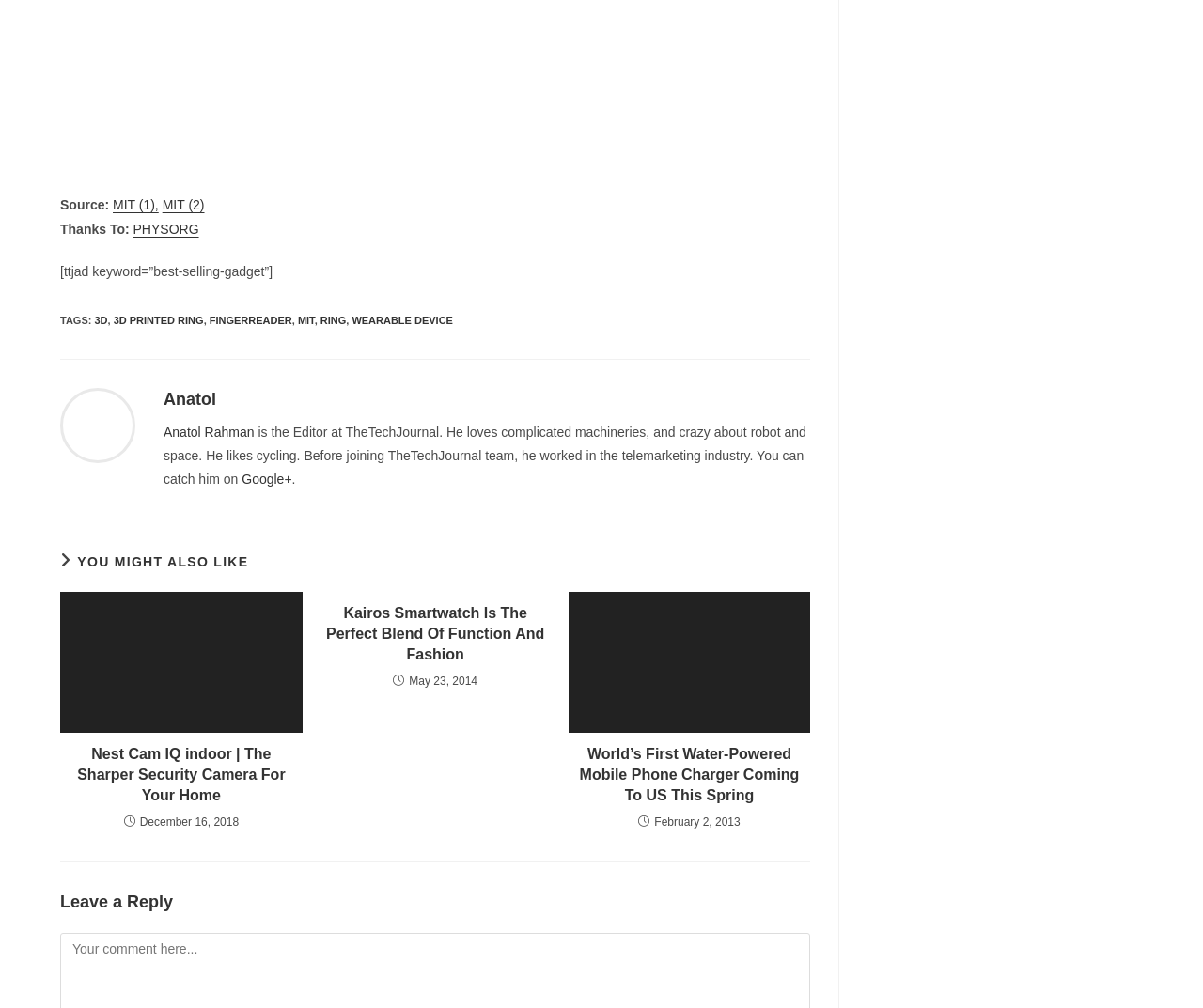Can you specify the bounding box coordinates of the area that needs to be clicked to fulfill the following instruction: "Read the article about Kairos Smartwatch"?

[0.271, 0.598, 0.453, 0.661]